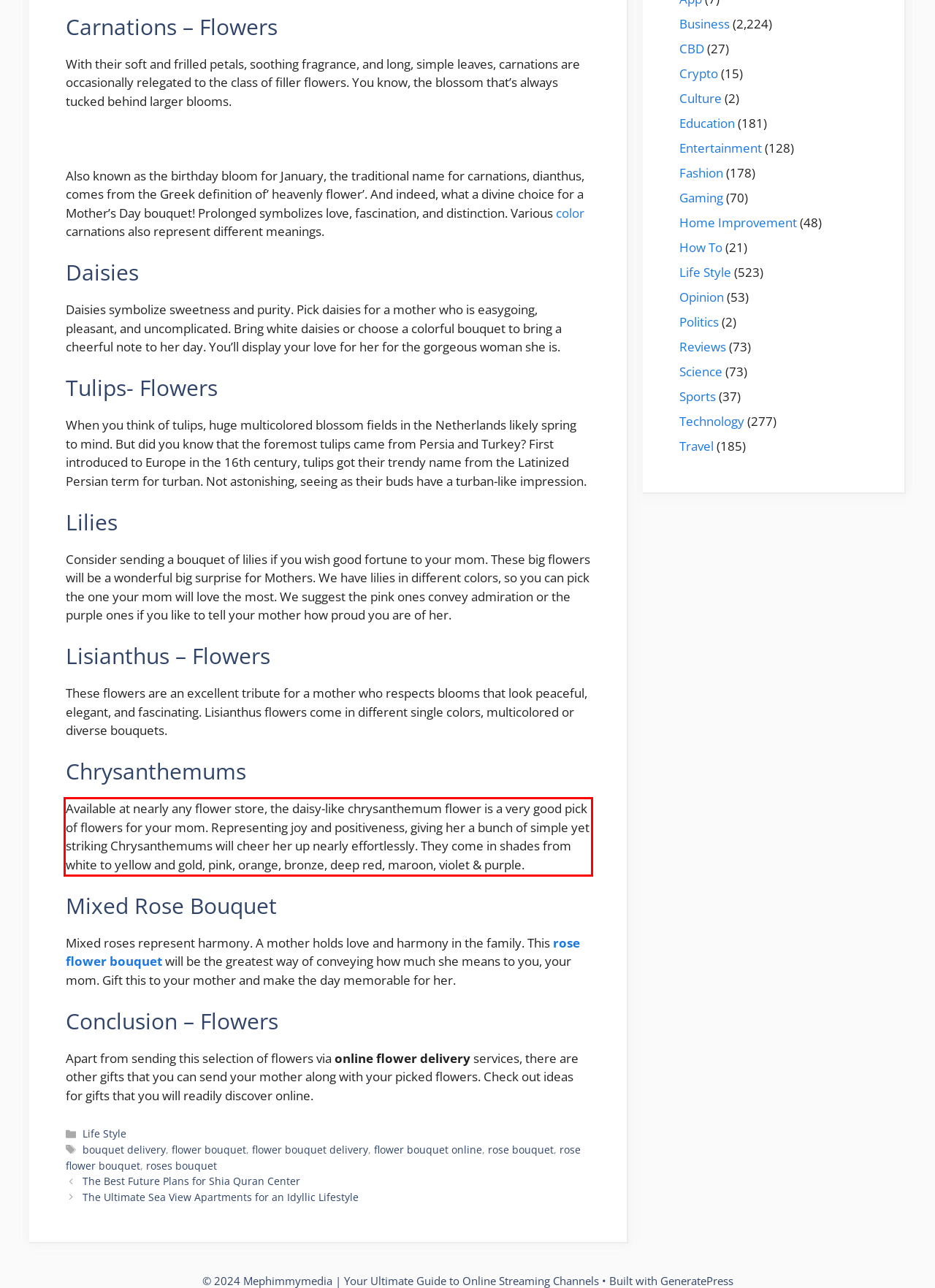Examine the screenshot of the webpage, locate the red bounding box, and perform OCR to extract the text contained within it.

Available at nearly any flower store, the daisy-like chrysanthemum flower is a very good pick of flowers for your mom. Representing joy and positiveness, giving her a bunch of simple yet striking Chrysanthemums will cheer her up nearly effortlessly. They come in shades from white to yellow and gold, pink, orange, bronze, deep red, maroon, violet & purple.